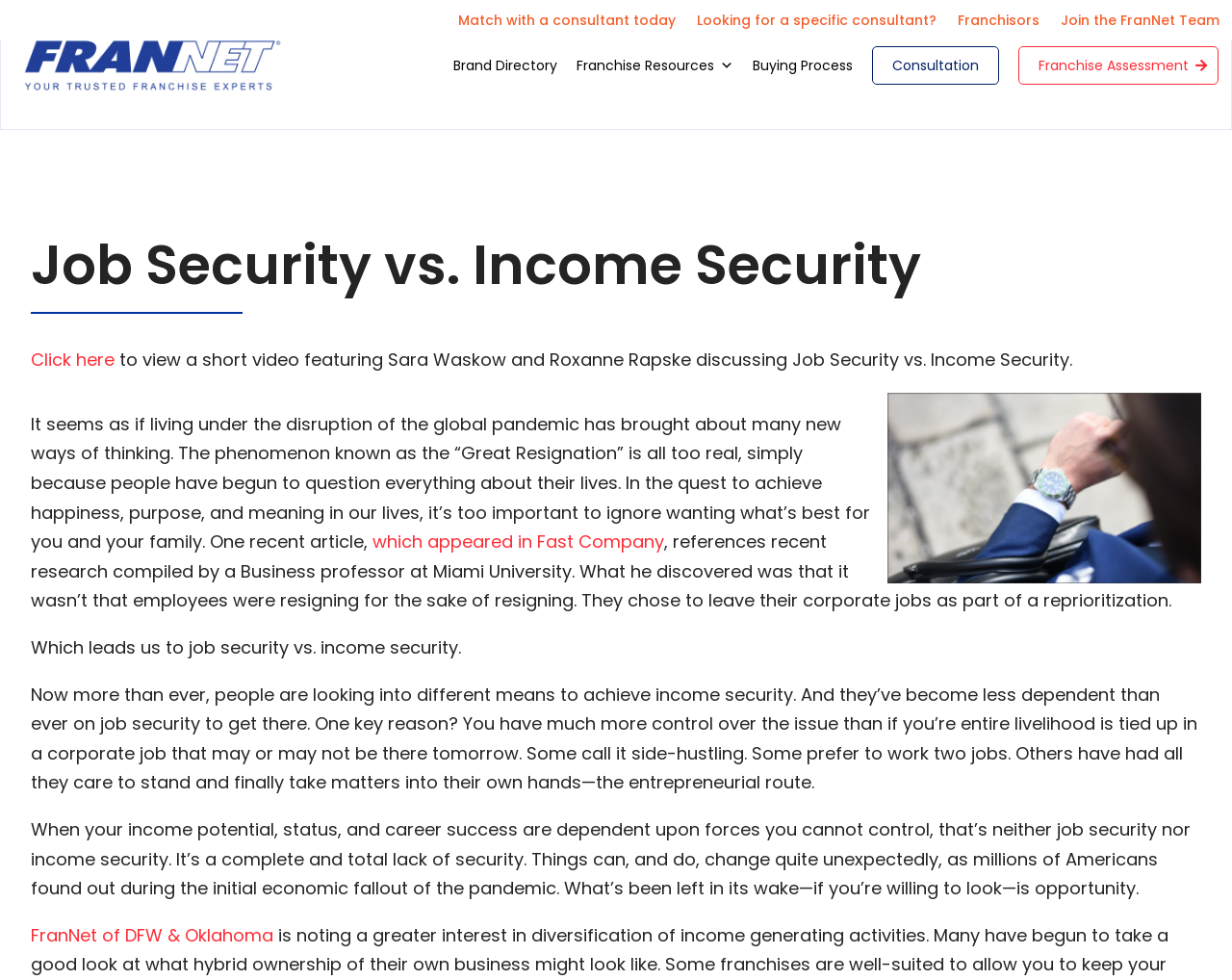What is the alternative to corporate jobs mentioned in the article?
Use the image to answer the question with a single word or phrase.

Entrepreneurial route